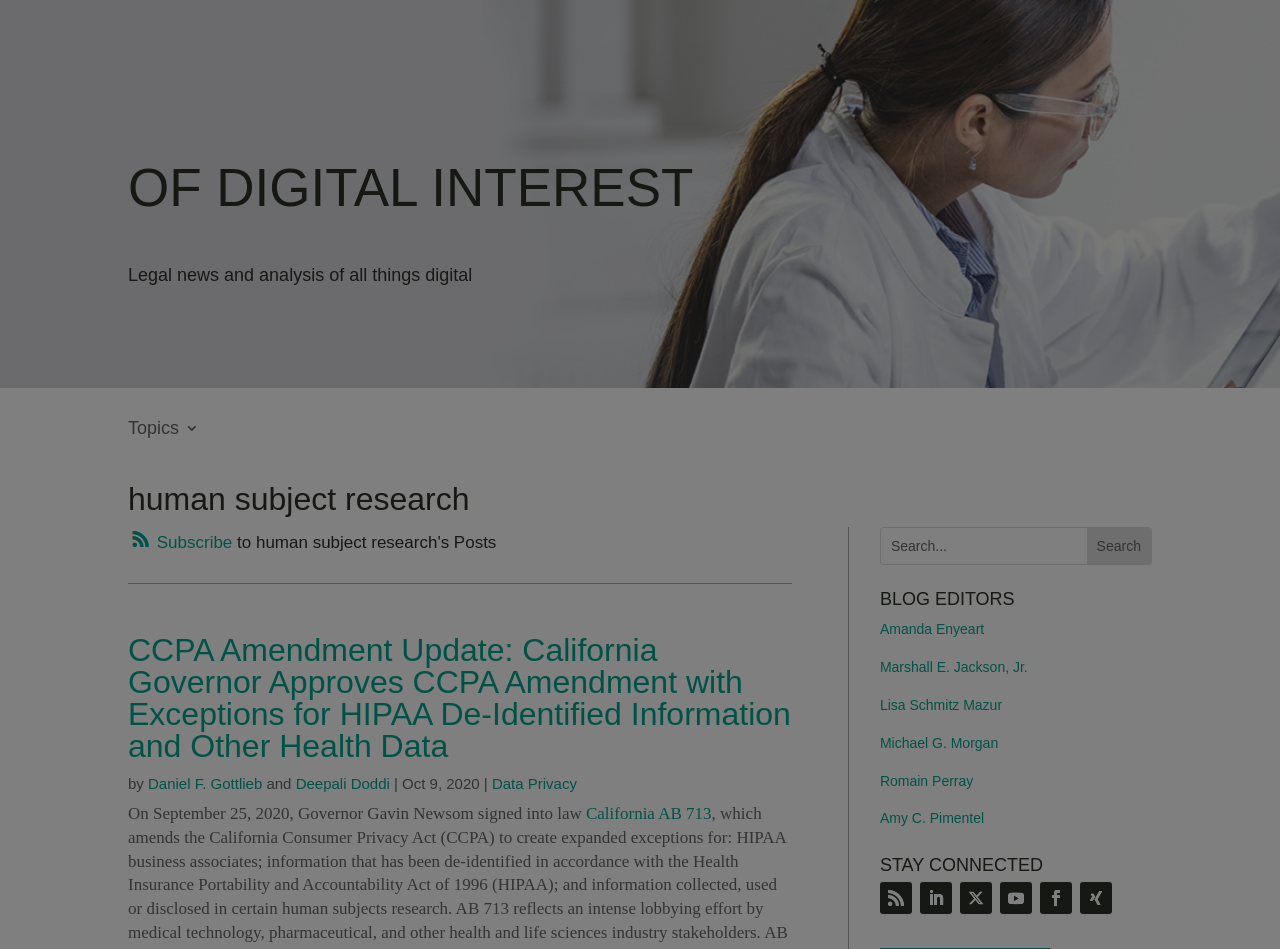Identify the bounding box of the UI component described as: "Follow".

[0.781, 0.93, 0.806, 0.963]